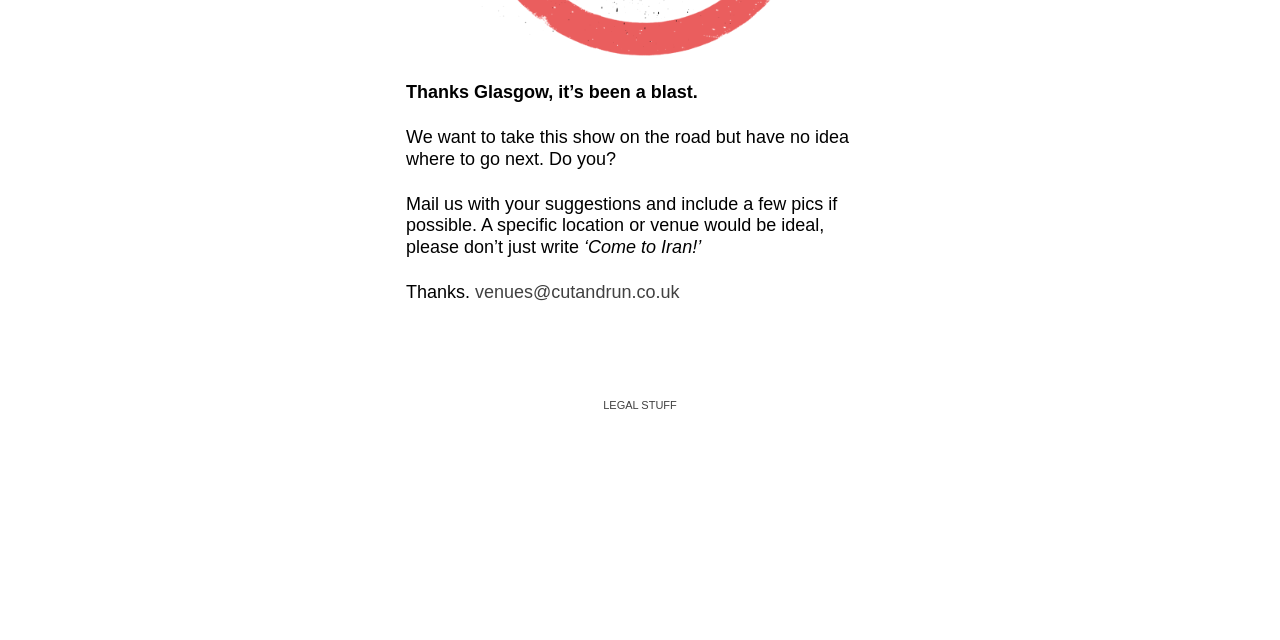Locate the bounding box of the user interface element based on this description: "Legal Stuff".

[0.471, 0.624, 0.529, 0.643]